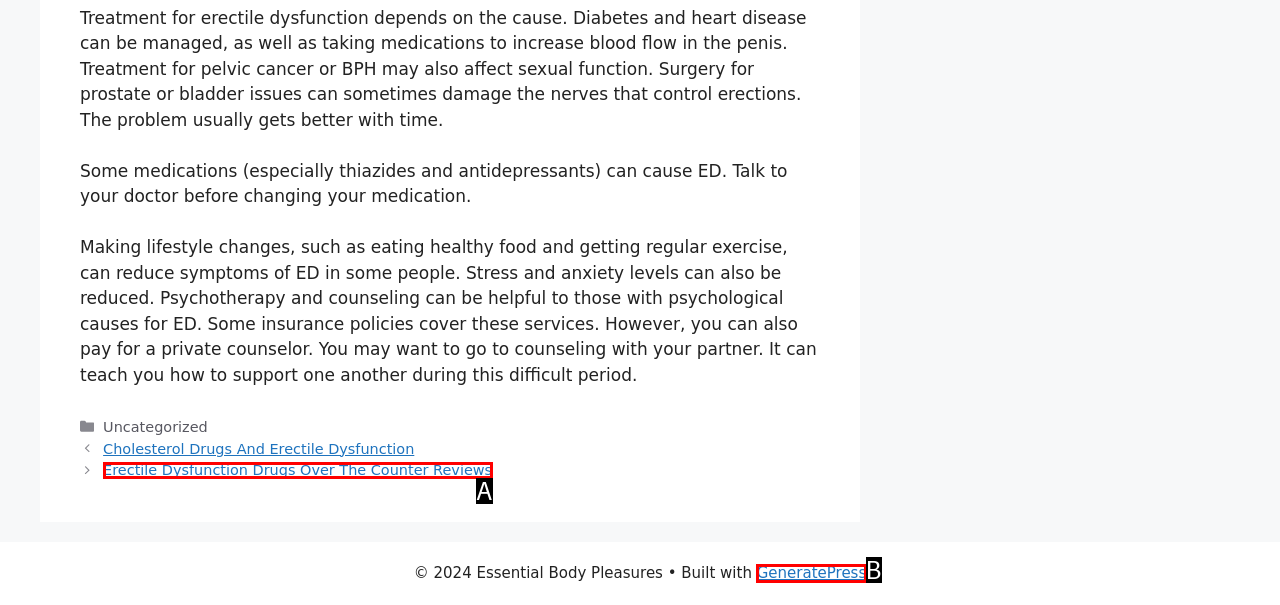Identify the HTML element that corresponds to the description: GeneratePress
Provide the letter of the matching option from the given choices directly.

B